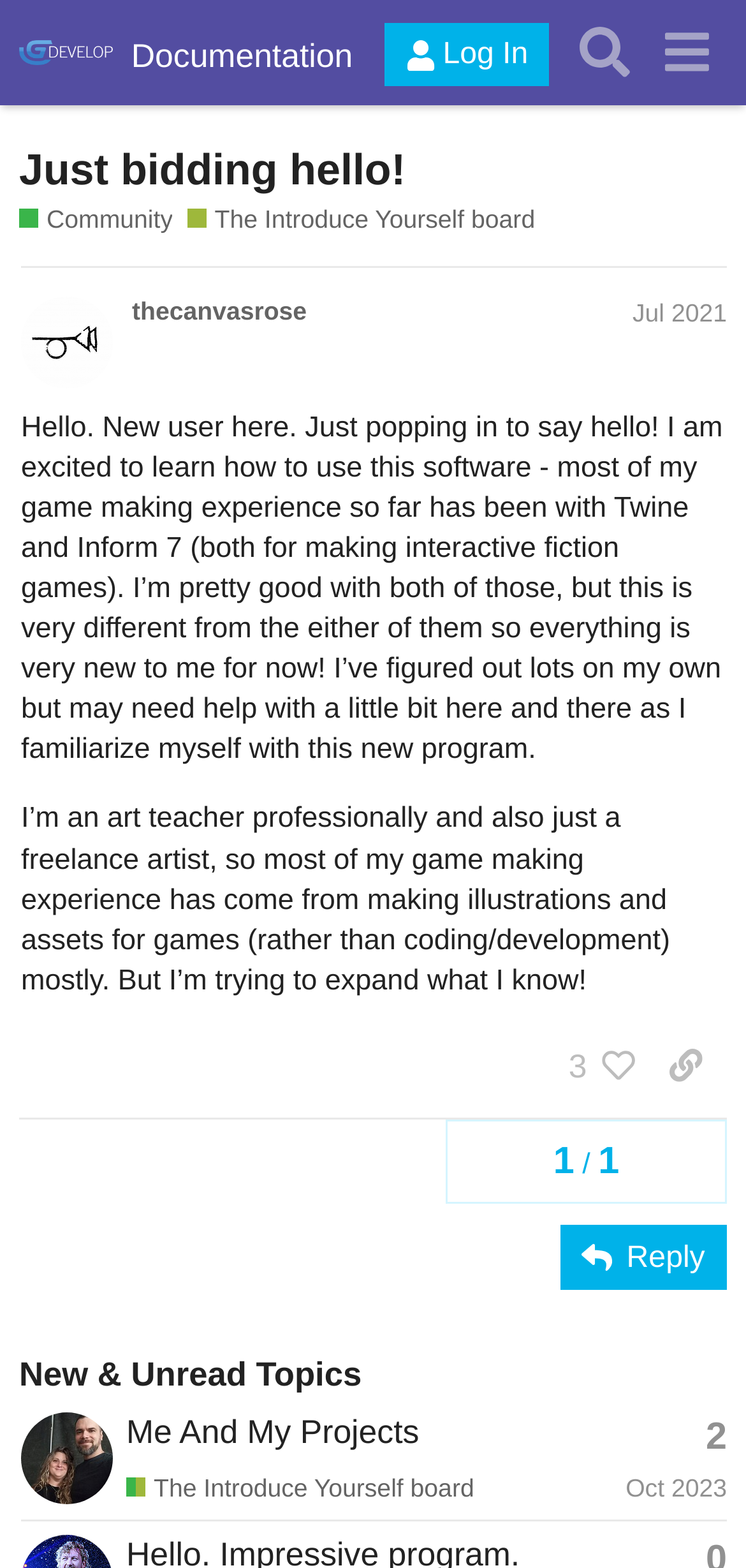Point out the bounding box coordinates of the section to click in order to follow this instruction: "Log in to the forum".

[0.516, 0.015, 0.736, 0.055]